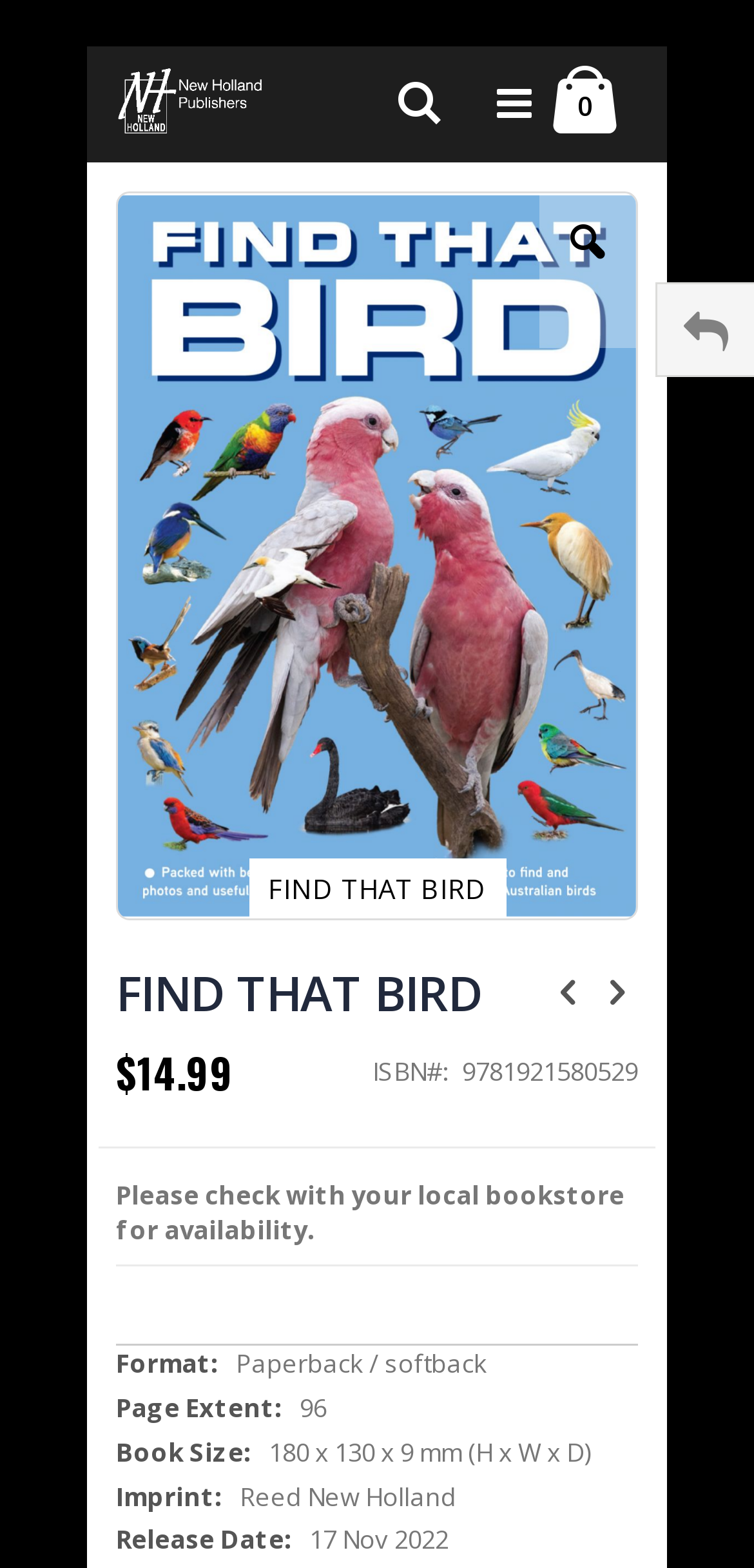Please provide a comprehensive response to the question below by analyzing the image: 
What is the publisher of the book?

The publisher of the book can be found in the gridcell section of the webpage, where it is listed as 'Imprint: Reed New Holland'.